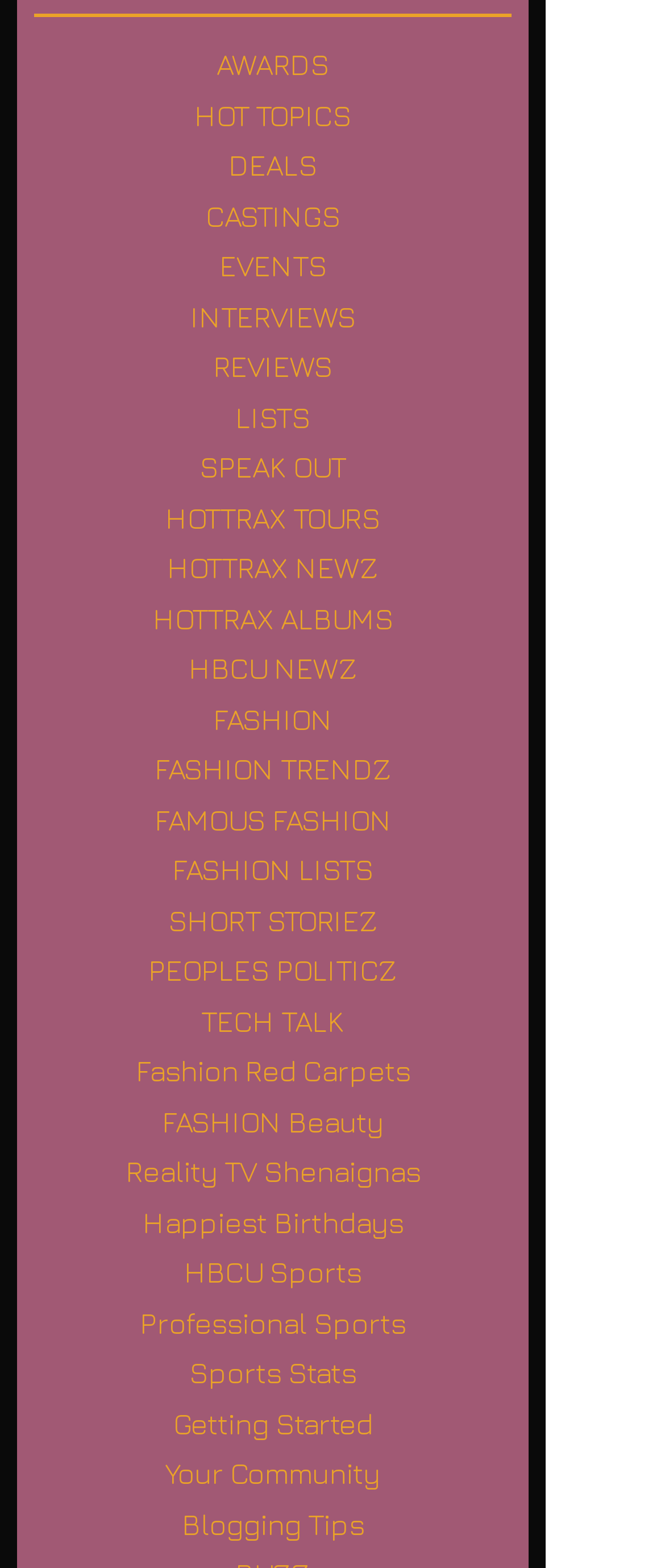Find the bounding box coordinates of the element you need to click on to perform this action: 'View HOT TOPICS'. The coordinates should be represented by four float values between 0 and 1, in the format [left, top, right, bottom].

[0.051, 0.059, 0.769, 0.091]